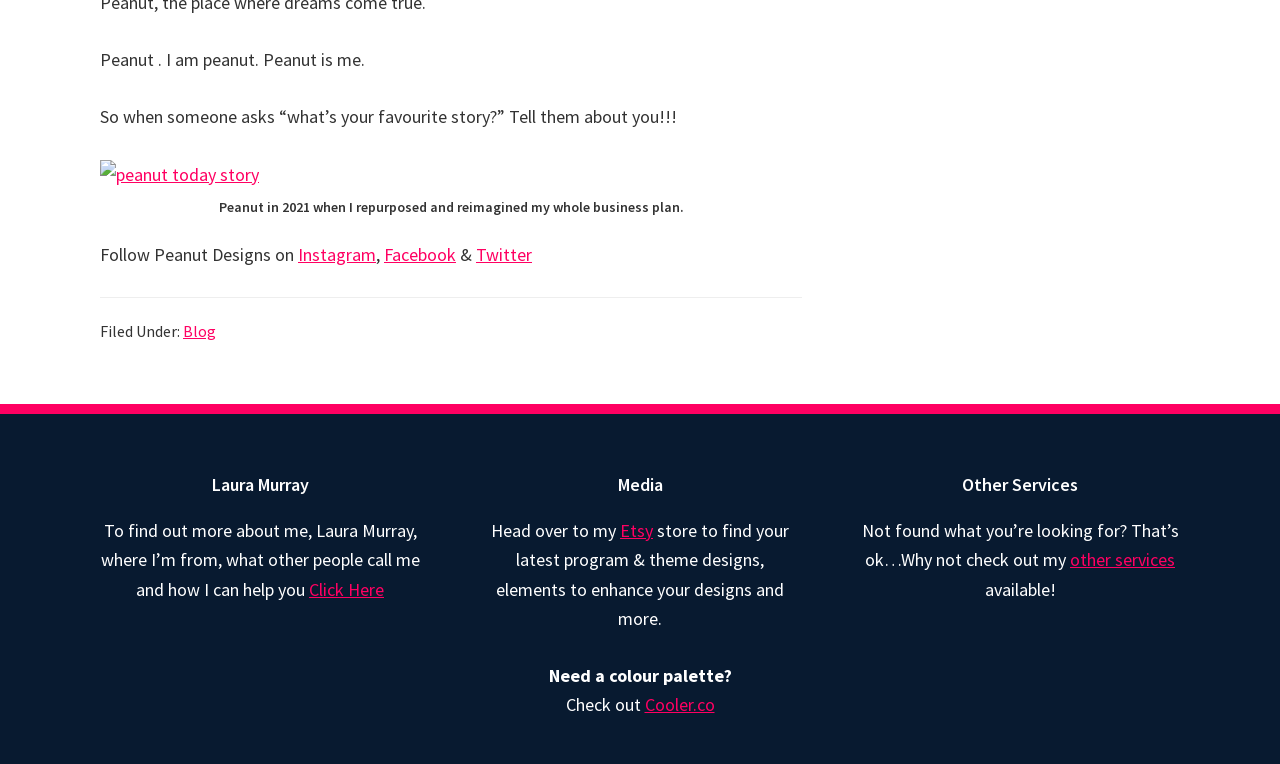Provide the bounding box coordinates, formatted as (top-left x, top-left y, bottom-right x, bottom-right y), with all values being floating point numbers between 0 and 1. Identify the bounding box of the UI element that matches the description: other services

[0.836, 0.718, 0.918, 0.748]